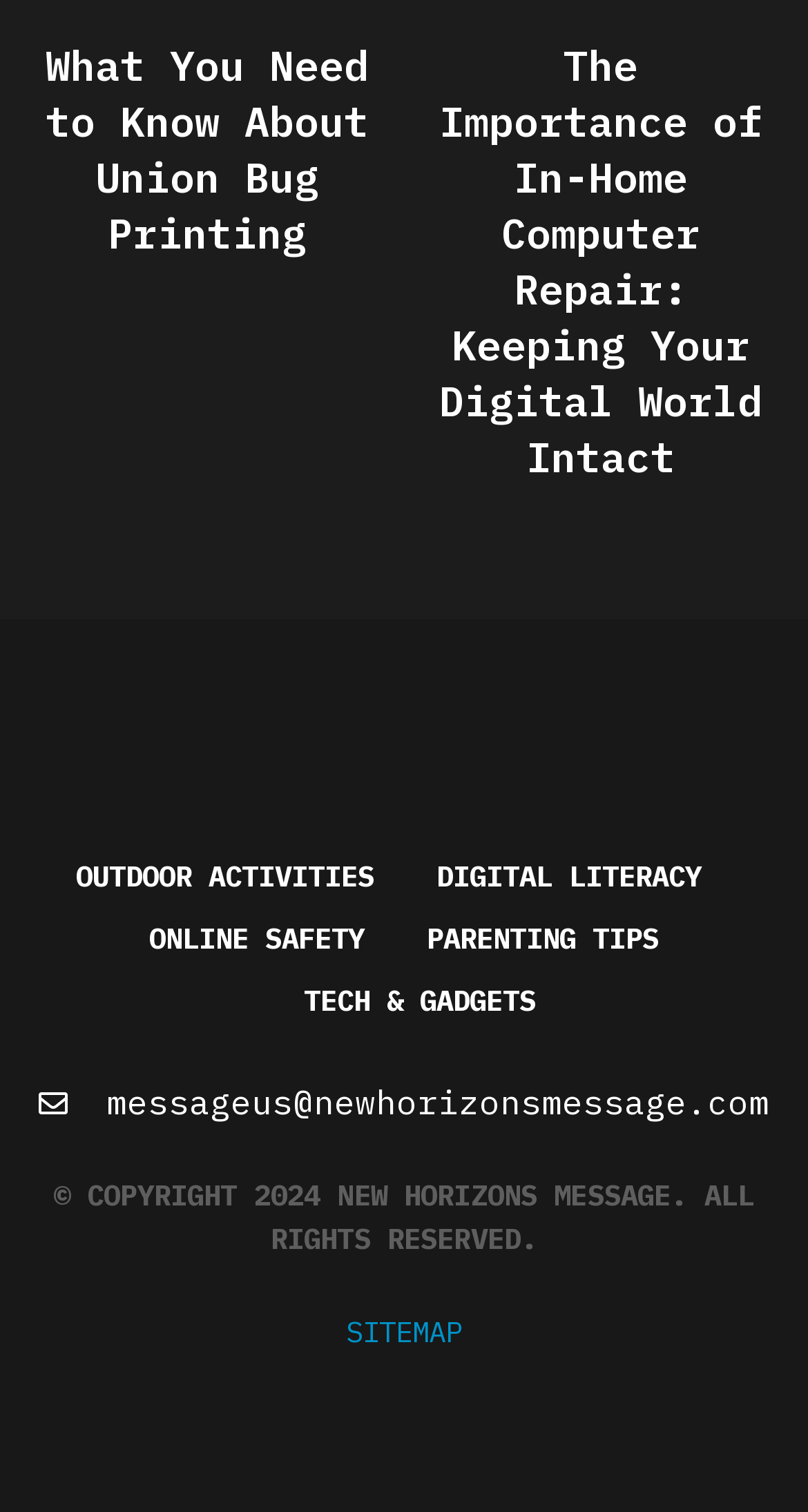Please indicate the bounding box coordinates for the clickable area to complete the following task: "read more on ABXXF". The coordinates should be specified as four float numbers between 0 and 1, i.e., [left, top, right, bottom].

None